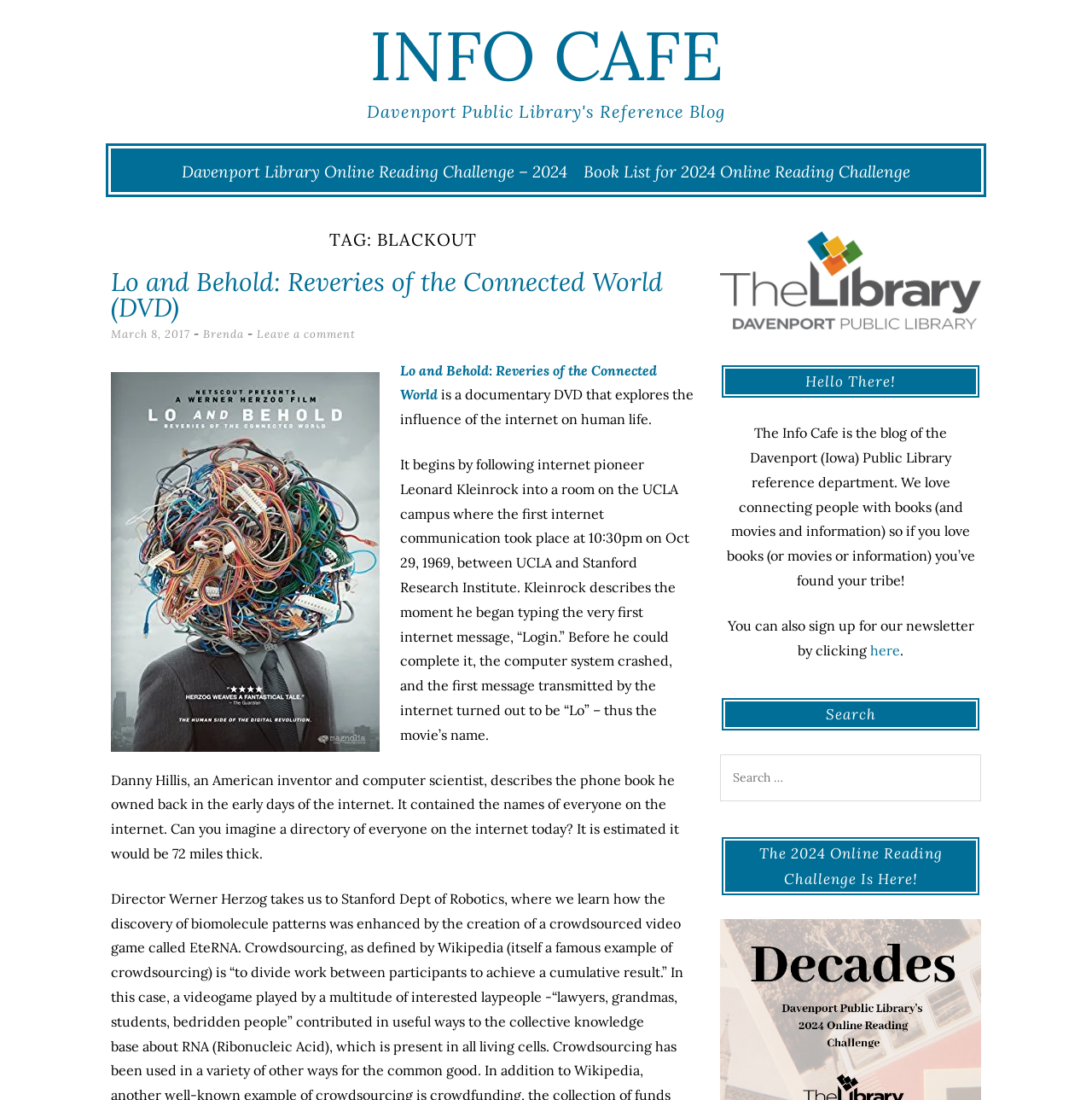Who is the author of the blog post?
Look at the image and respond to the question as thoroughly as possible.

The answer can be found in the link element with the text 'Brenda' which is a child element of the header element with the text 'TAG: BLACKOUT'.